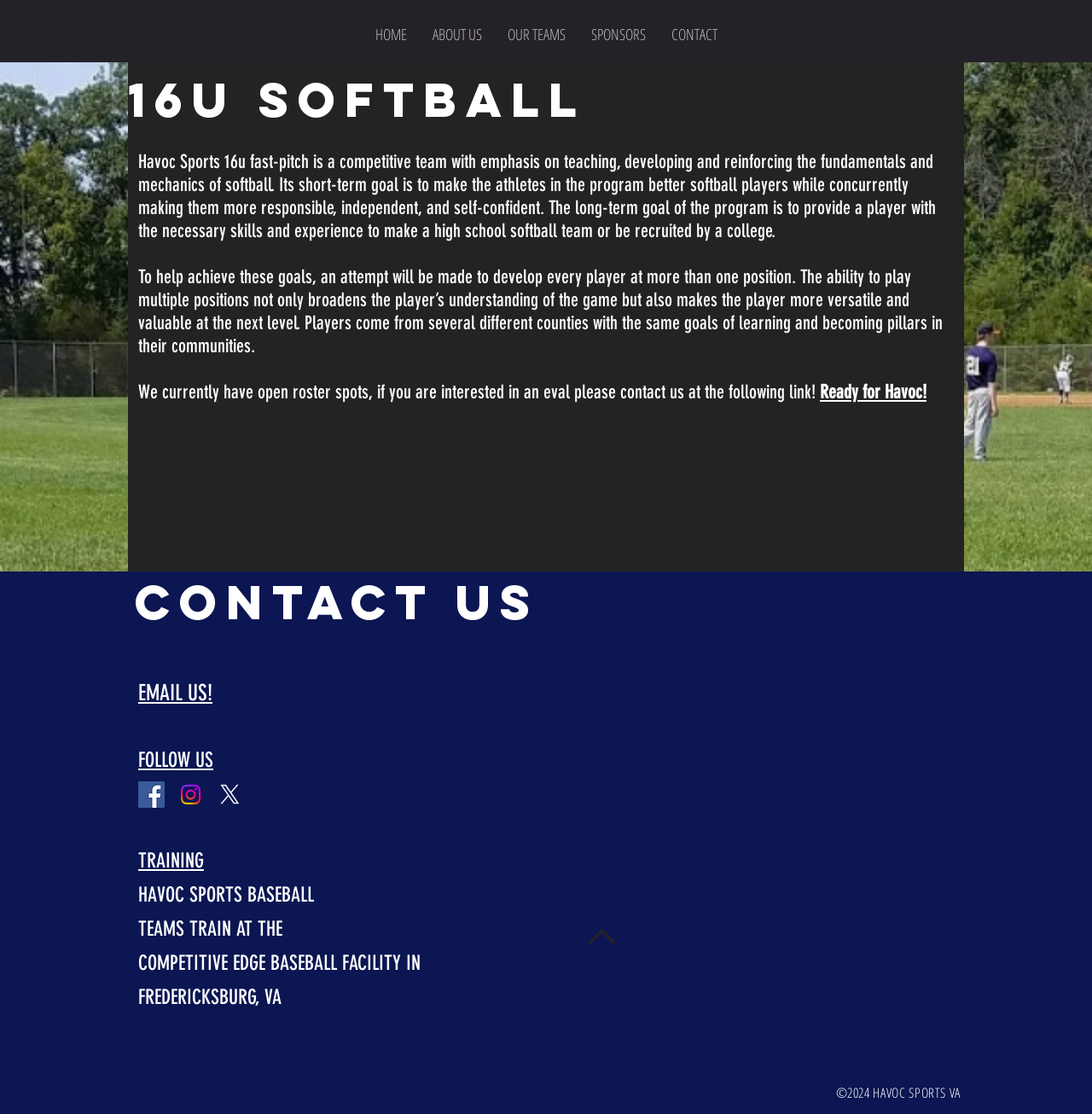Please determine the bounding box coordinates for the element that should be clicked to follow these instructions: "Click on the CONTACT link".

[0.603, 0.011, 0.669, 0.05]